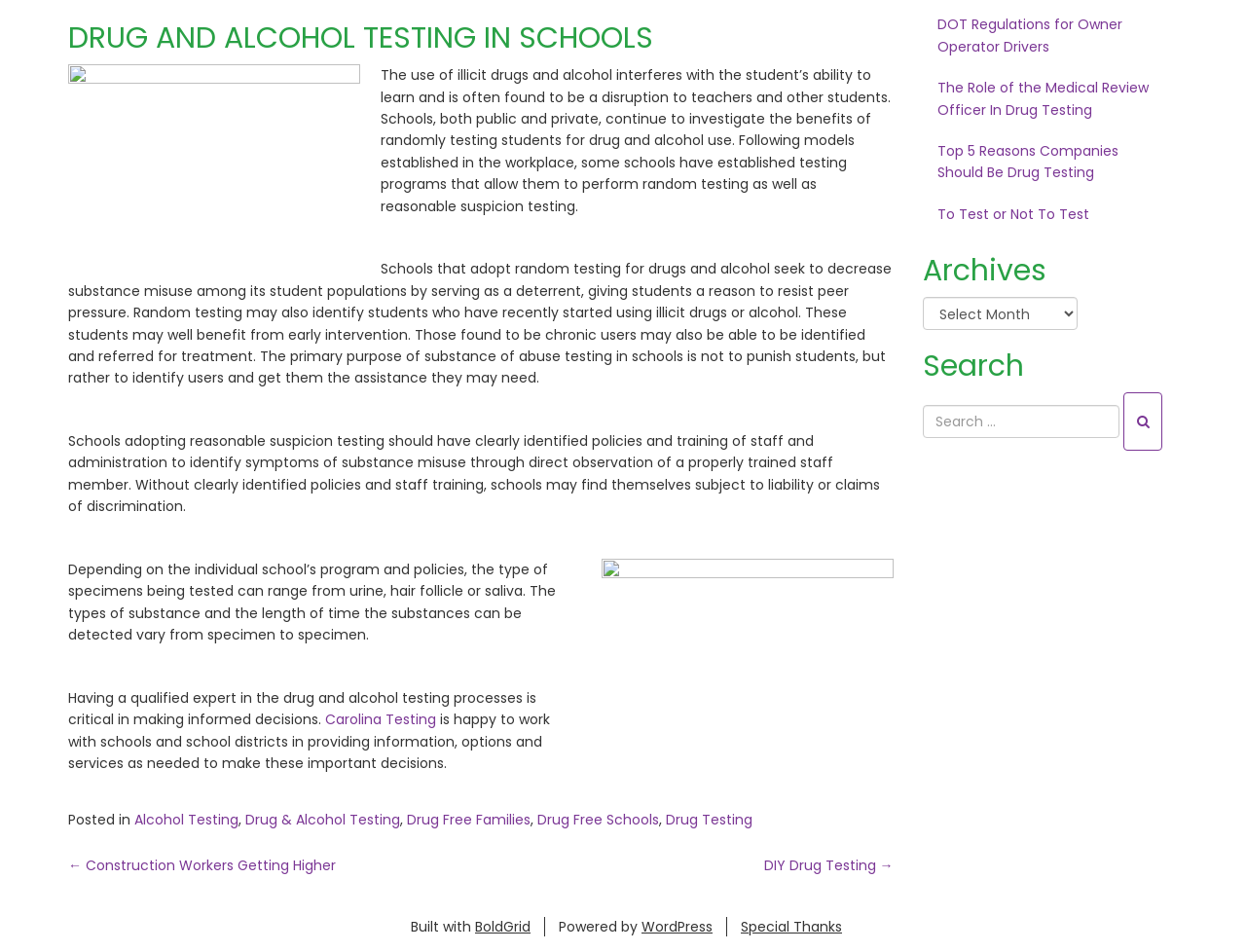Identify the bounding box for the UI element that is described as follows: "← Construction Workers Getting Higher".

[0.055, 0.899, 0.27, 0.919]